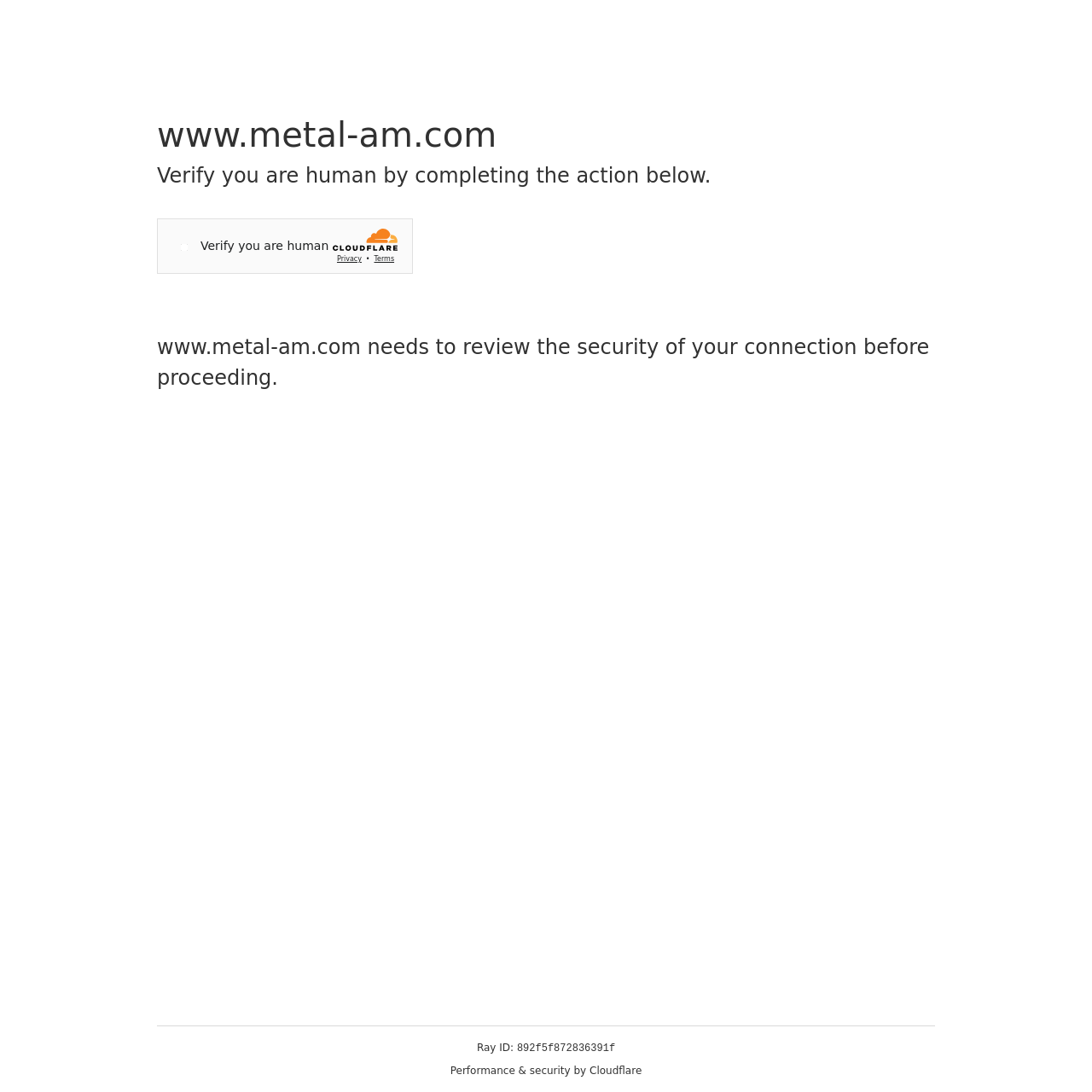Answer the question with a single word or phrase: 
What is the purpose of the security challenge?

review connection security